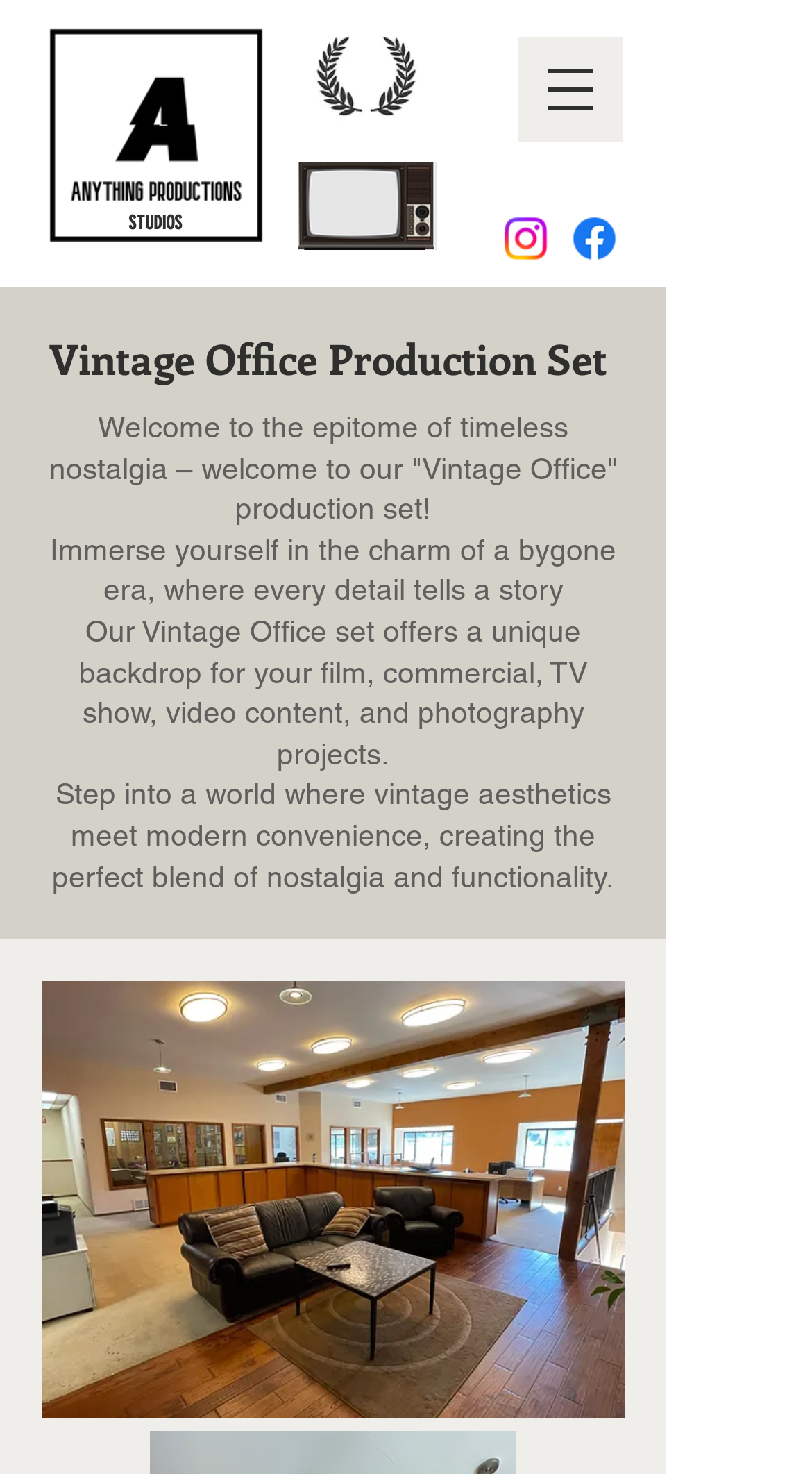What is the name of the logo?
From the image, respond with a single word or phrase.

Anything Productions Logo